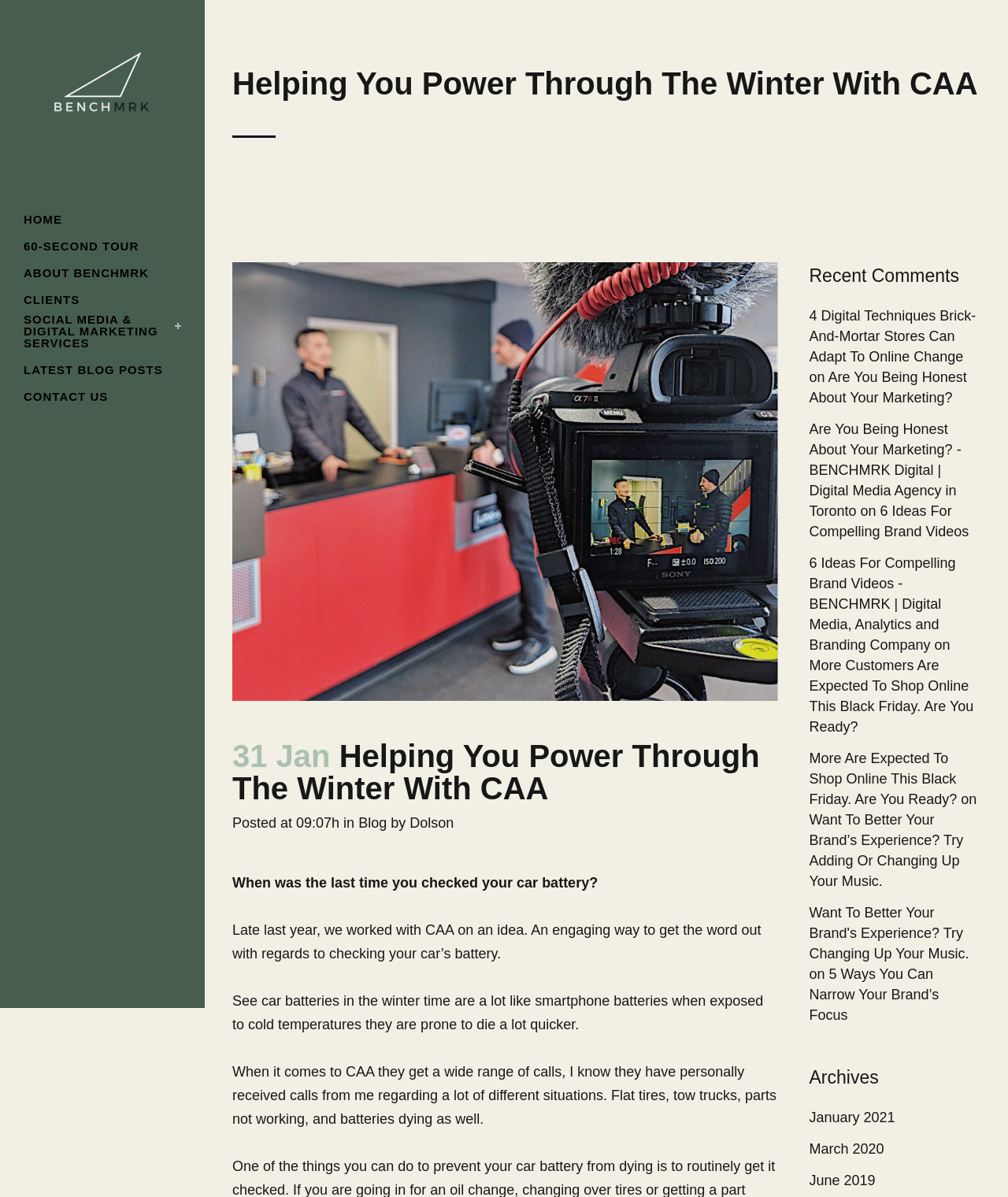Determine the bounding box coordinates for the UI element described. Format the coordinates as (top-left x, top-left y, bottom-right x, bottom-right y) and ensure all values are between 0 and 1. Element description: Lectionary

None